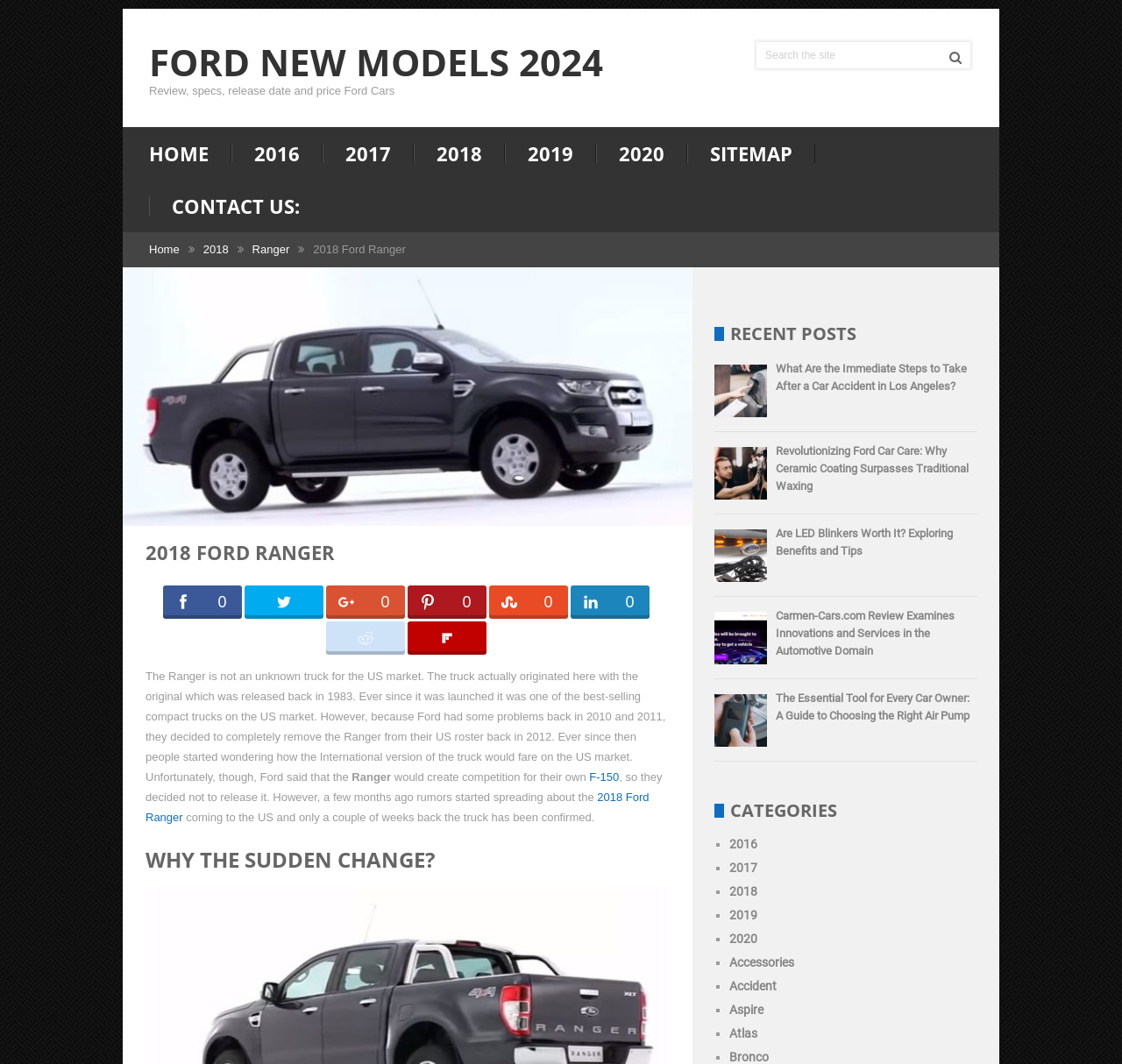Could you determine the bounding box coordinates of the clickable element to complete the instruction: "Explore 2018 models"? Provide the coordinates as four float numbers between 0 and 1, i.e., [left, top, right, bottom].

[0.369, 0.135, 0.45, 0.153]